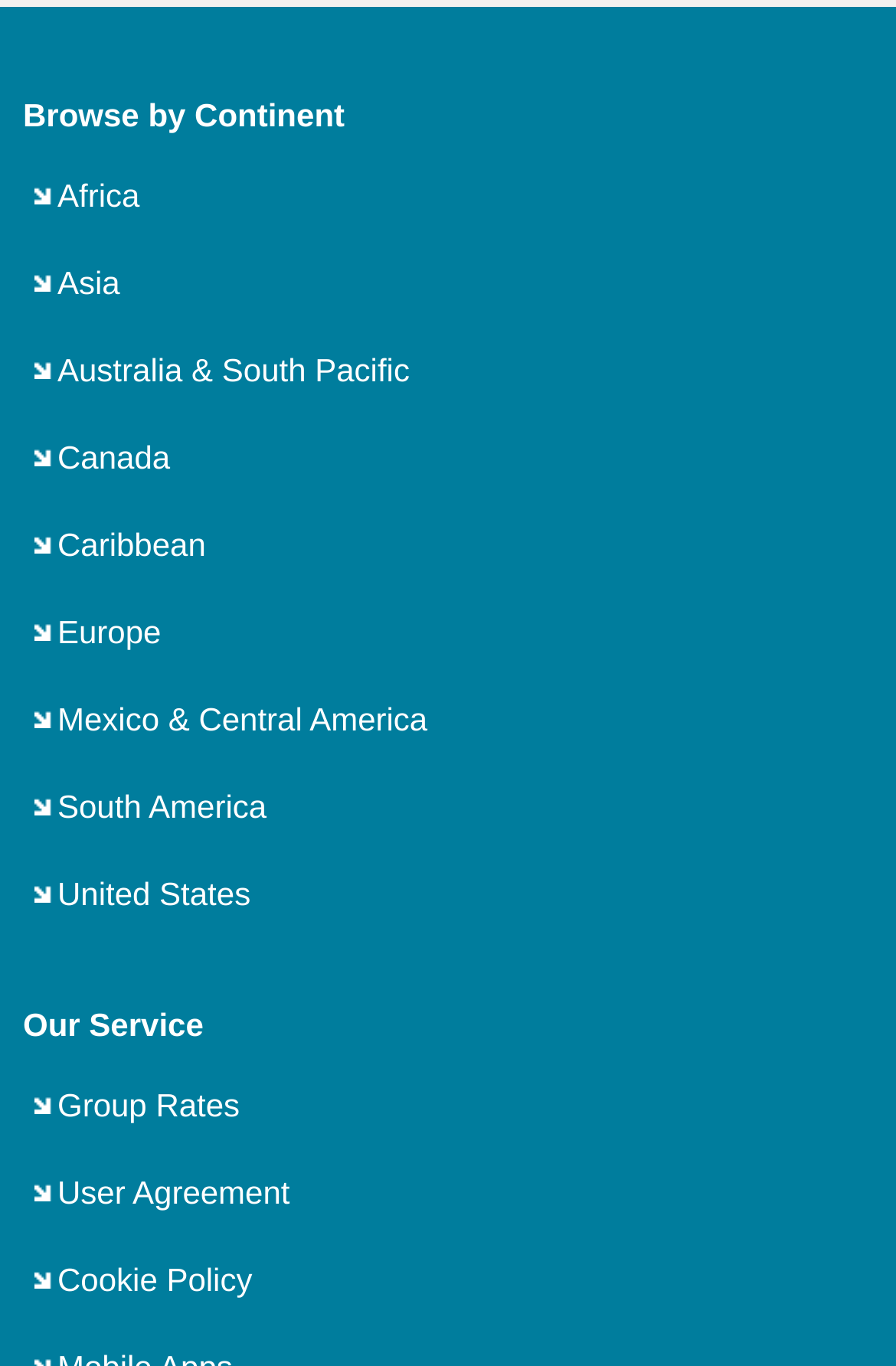Identify the bounding box coordinates for the region to click in order to carry out this instruction: "Browse Africa". Provide the coordinates using four float numbers between 0 and 1, formatted as [left, top, right, bottom].

[0.064, 0.13, 0.156, 0.157]